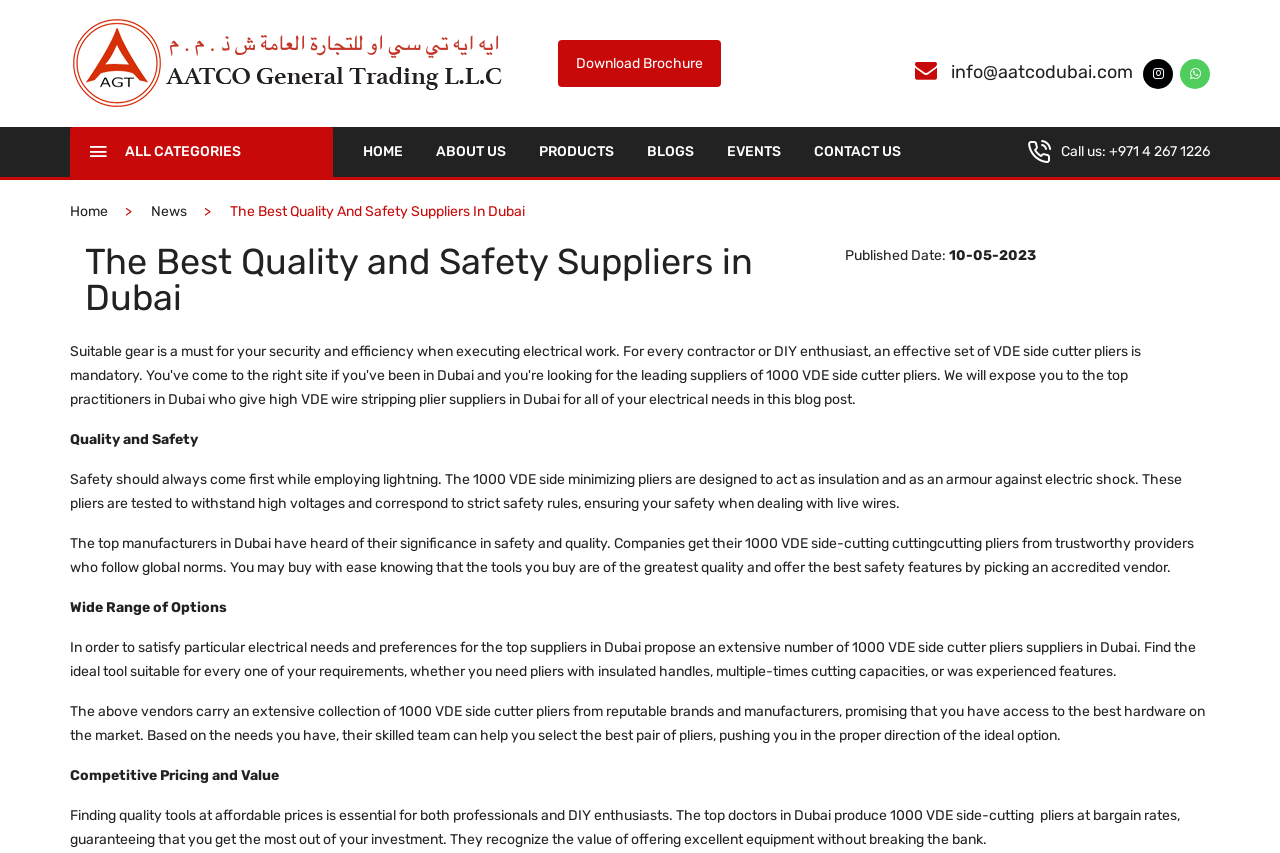Please identify the bounding box coordinates of the area I need to click to accomplish the following instruction: "click on the 'About' link".

None